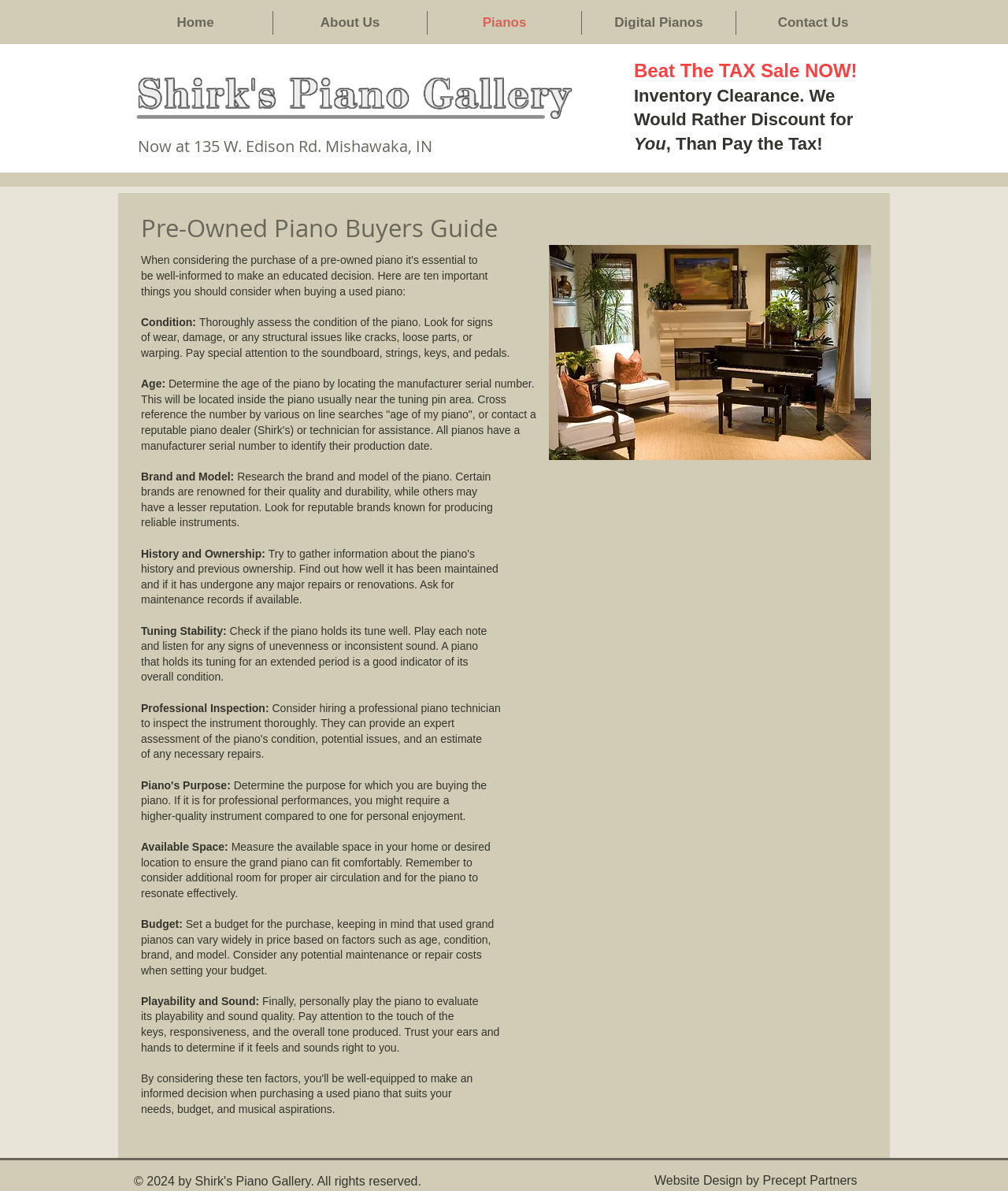Extract the bounding box of the UI element described as: "Website Design by Precept Partners".

[0.649, 0.987, 0.85, 0.996]